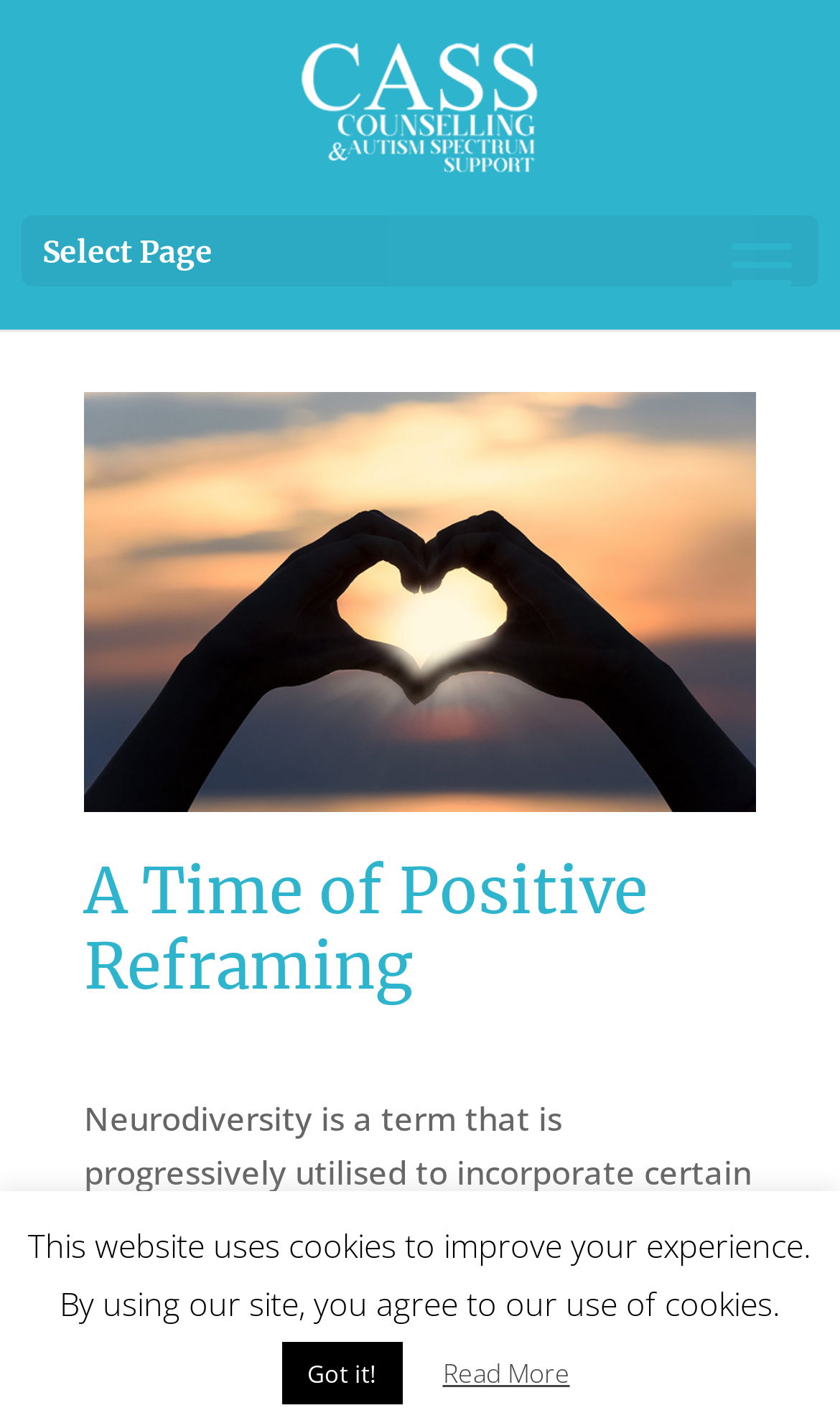Reply to the question with a single word or phrase:
What is the purpose of the 'Read More' link?

To read more about cookies